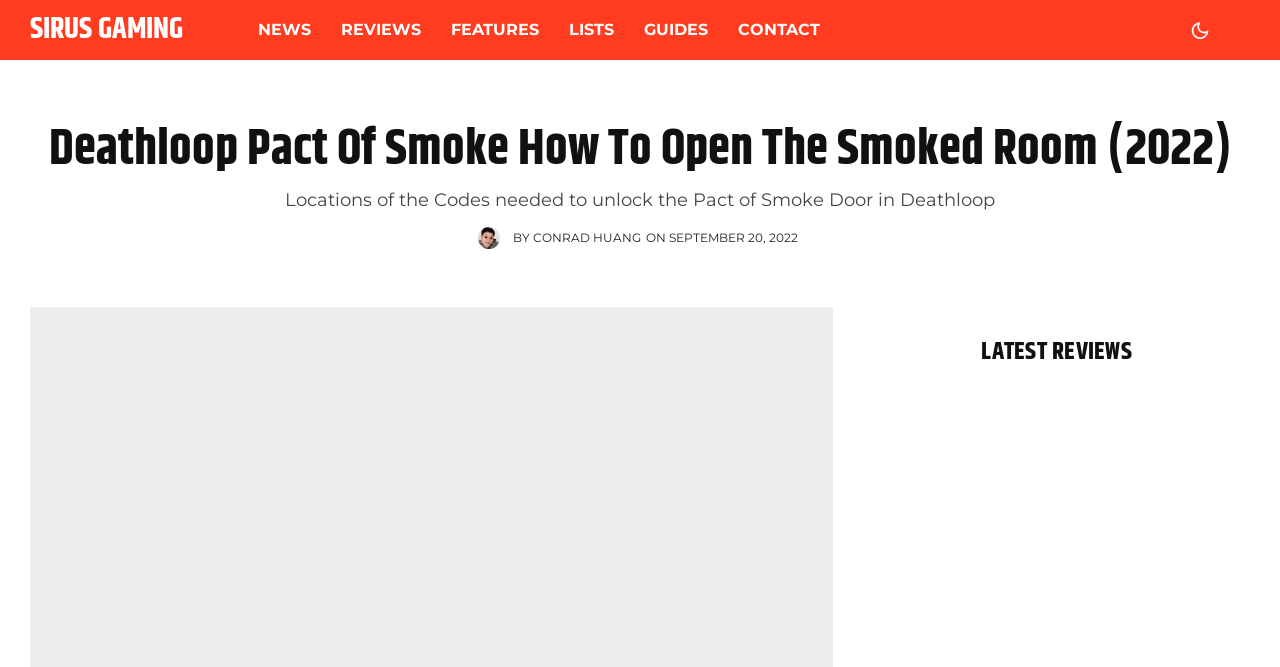Determine the bounding box coordinates of the region to click in order to accomplish the following instruction: "check latest reviews". Provide the coordinates as four float numbers between 0 and 1, specifically [left, top, right, bottom].

[0.698, 0.504, 0.953, 0.549]